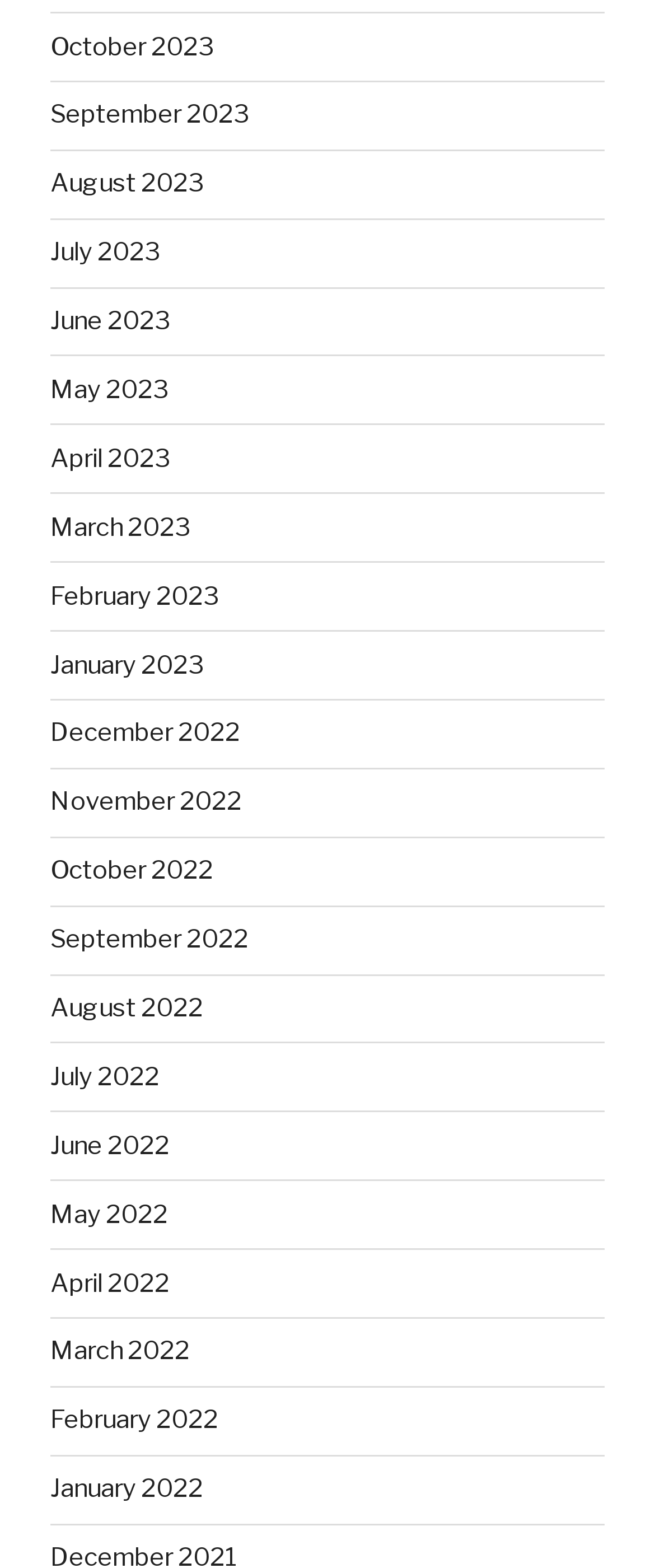Identify the bounding box coordinates of the region I need to click to complete this instruction: "view January 2022".

[0.077, 0.94, 0.31, 0.959]